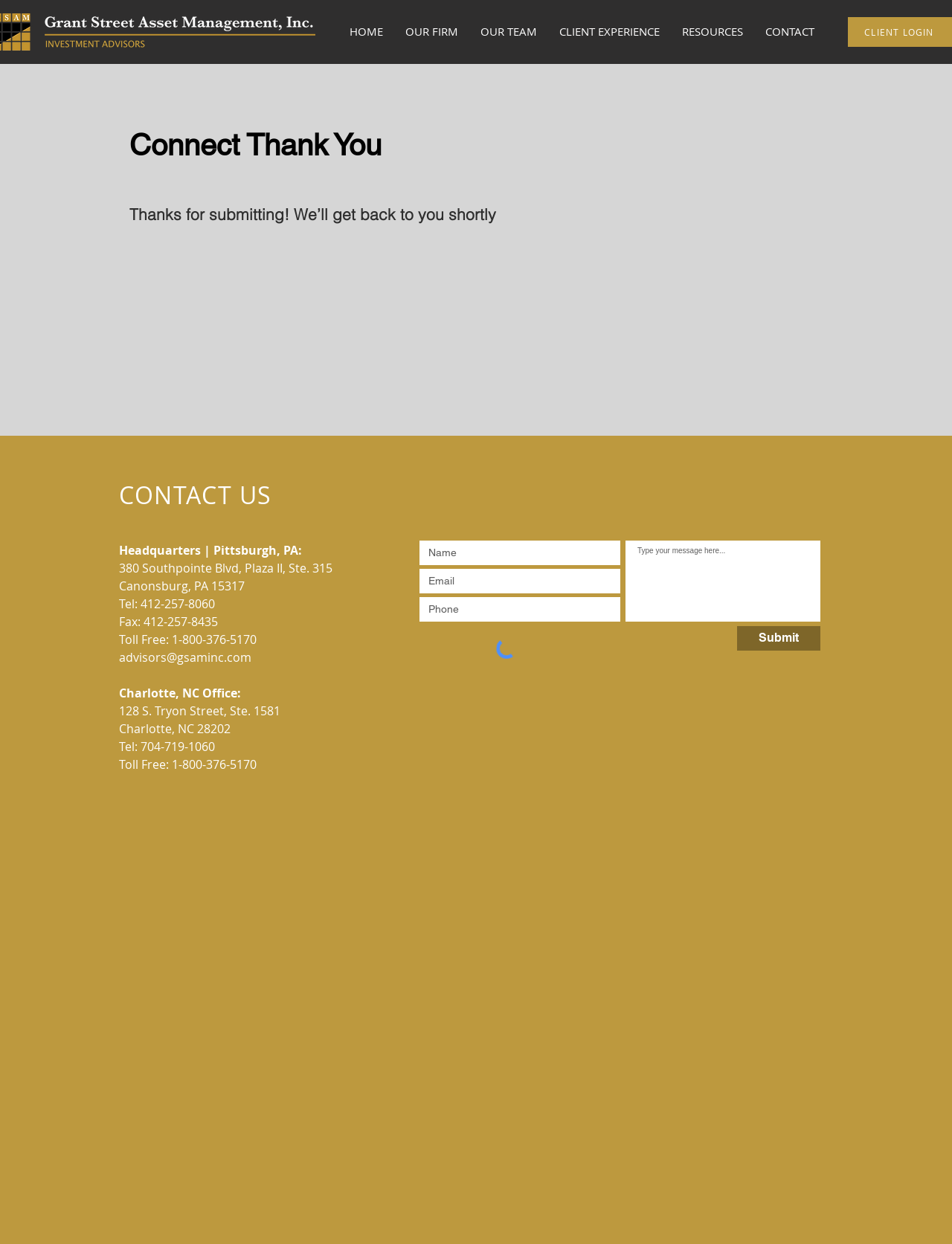Please find the bounding box for the UI element described by: "placeholder="Type your message here..."".

[0.657, 0.435, 0.862, 0.5]